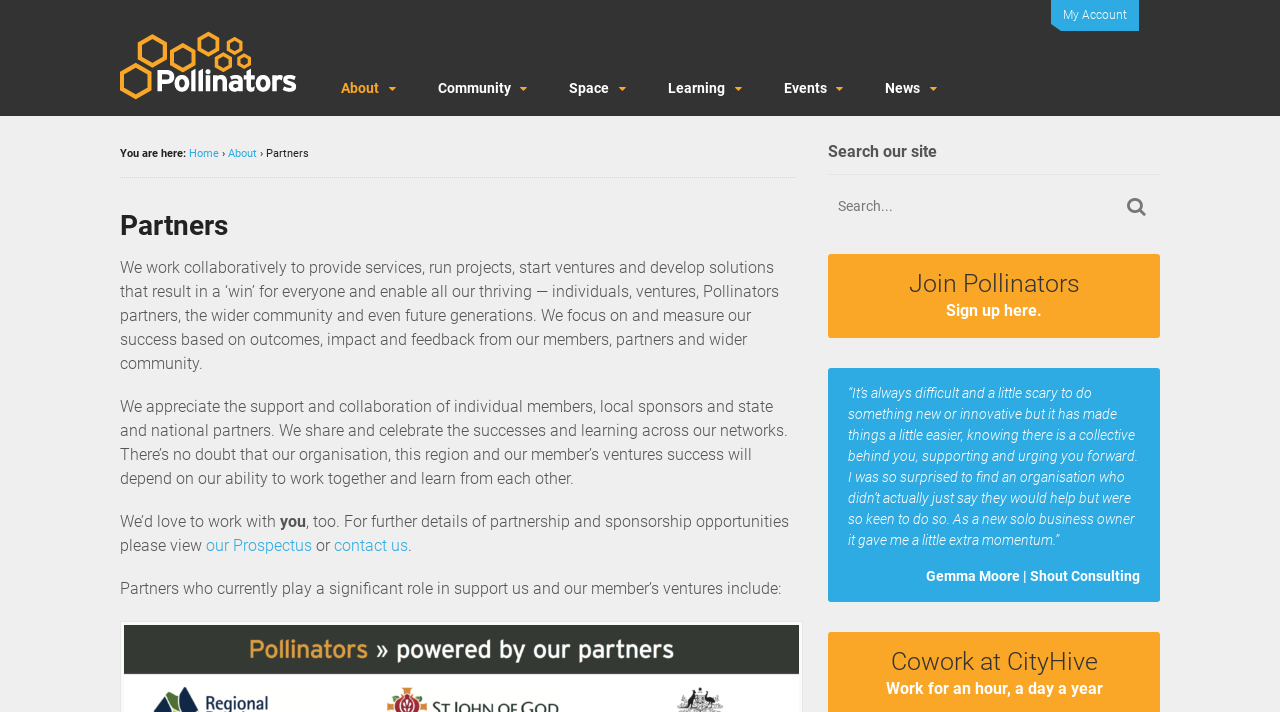Find the bounding box coordinates of the clickable element required to execute the following instruction: "Search for something on the site". Provide the coordinates as four float numbers between 0 and 1, i.e., [left, top, right, bottom].

[0.649, 0.267, 0.877, 0.312]